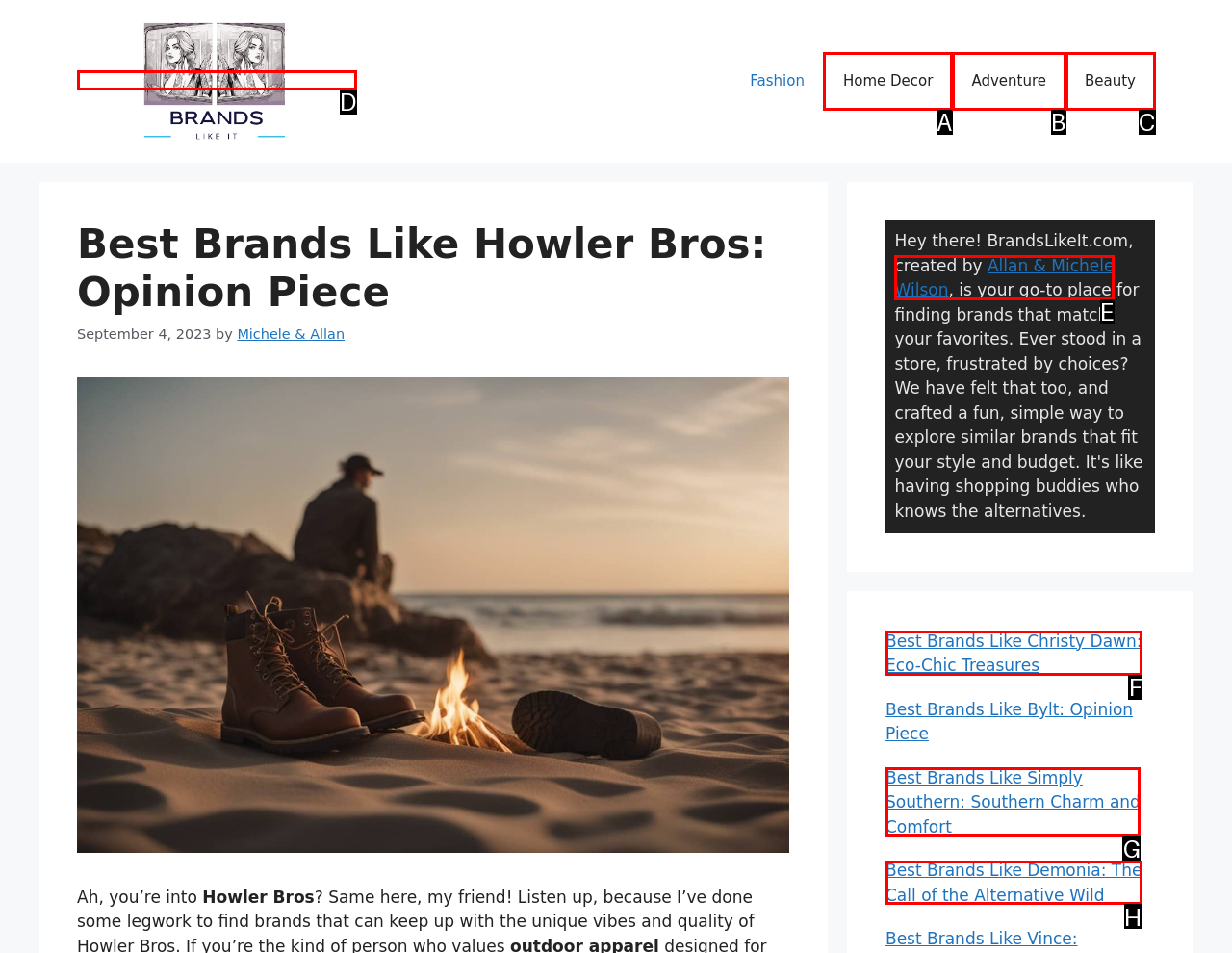Using the description: Allan & Michele Wilson, find the best-matching HTML element. Indicate your answer with the letter of the chosen option.

E